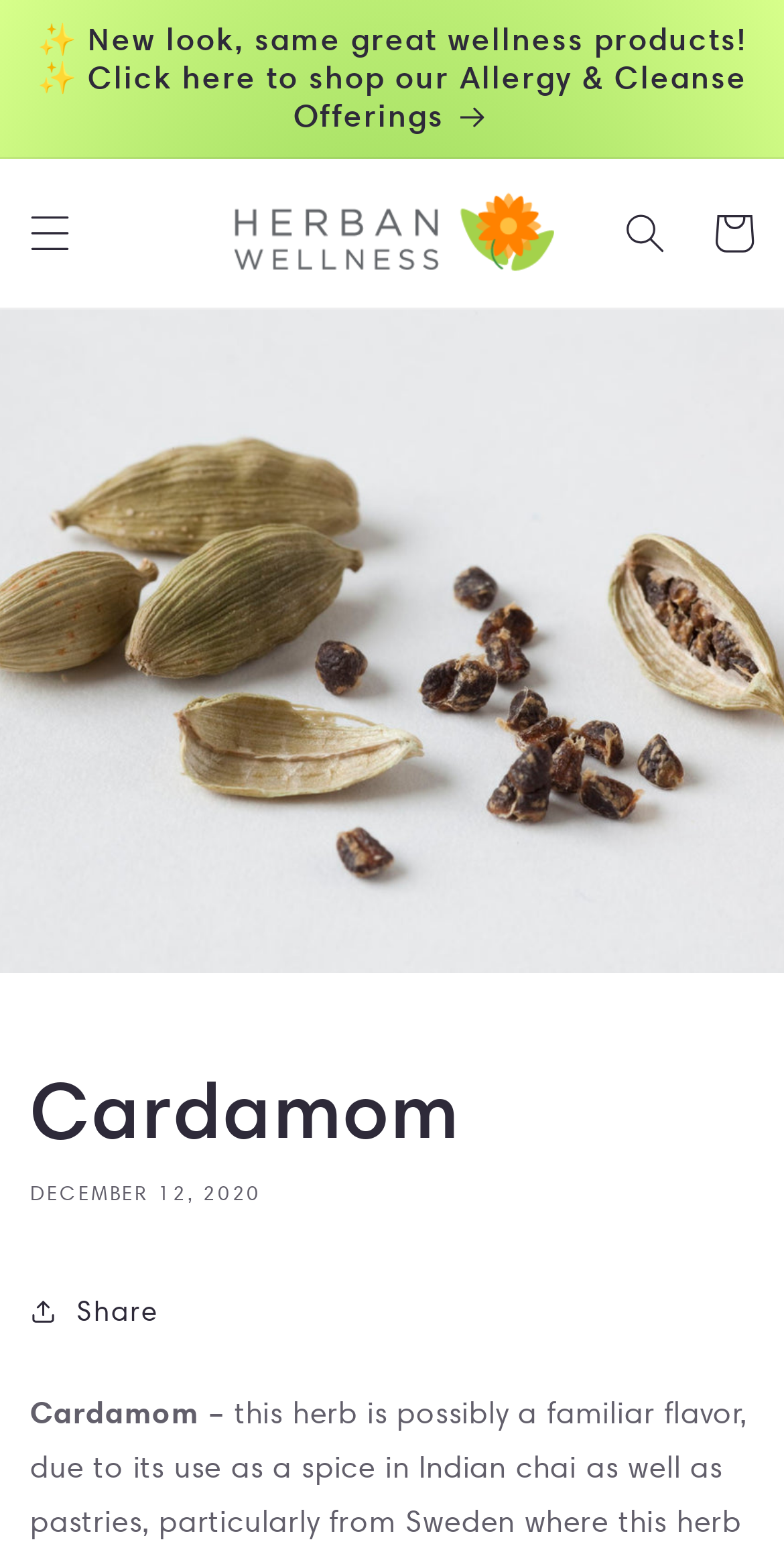Identify and provide the bounding box coordinates of the UI element described: "parent_node: Cart". The coordinates should be formatted as [left, top, right, bottom], with each number being a float between 0 and 1.

[0.269, 0.11, 0.731, 0.191]